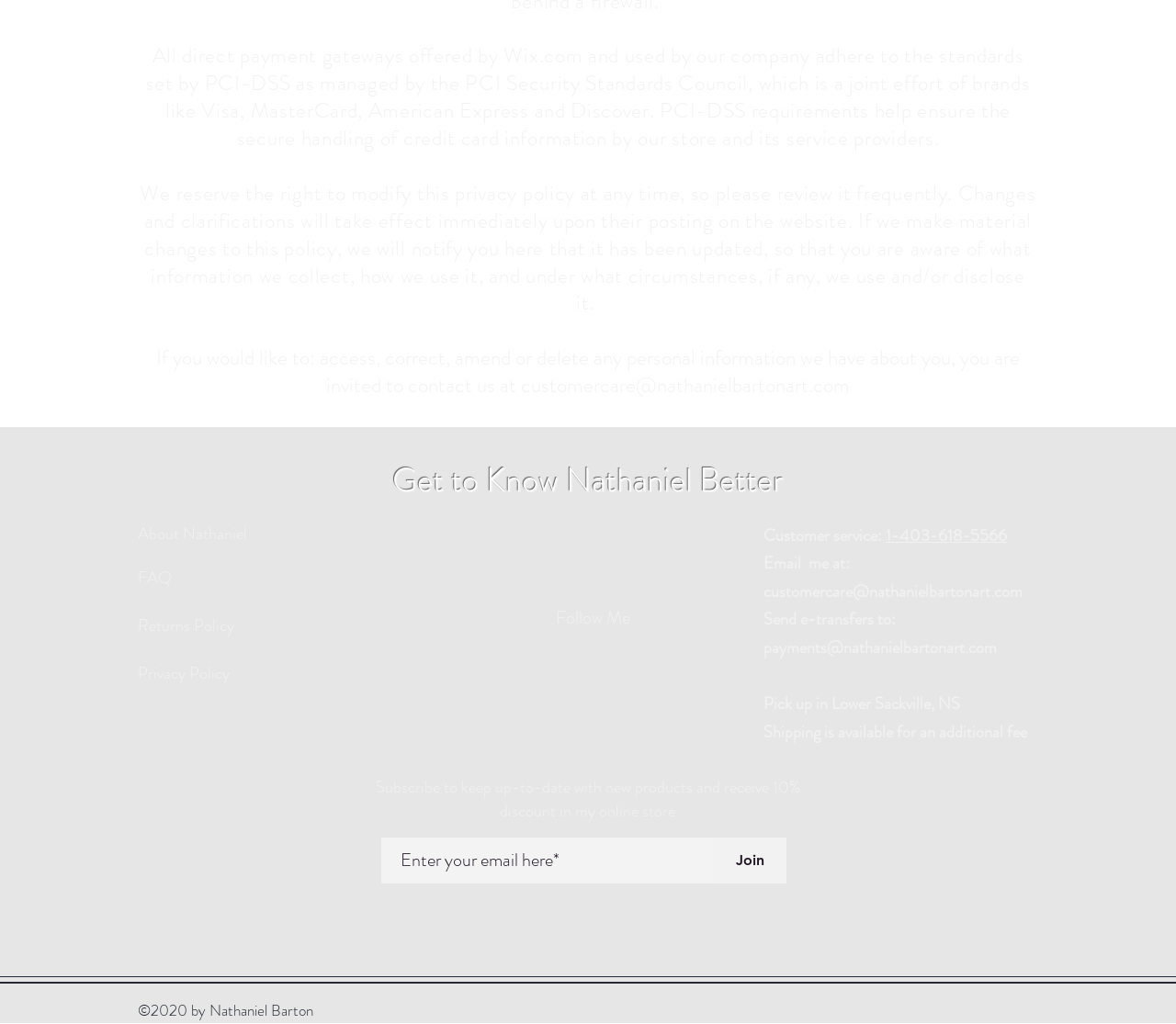Please identify the coordinates of the bounding box that should be clicked to fulfill this instruction: "Click the 'customercare@nathanielbartonart.com' link".

[0.443, 0.361, 0.723, 0.391]